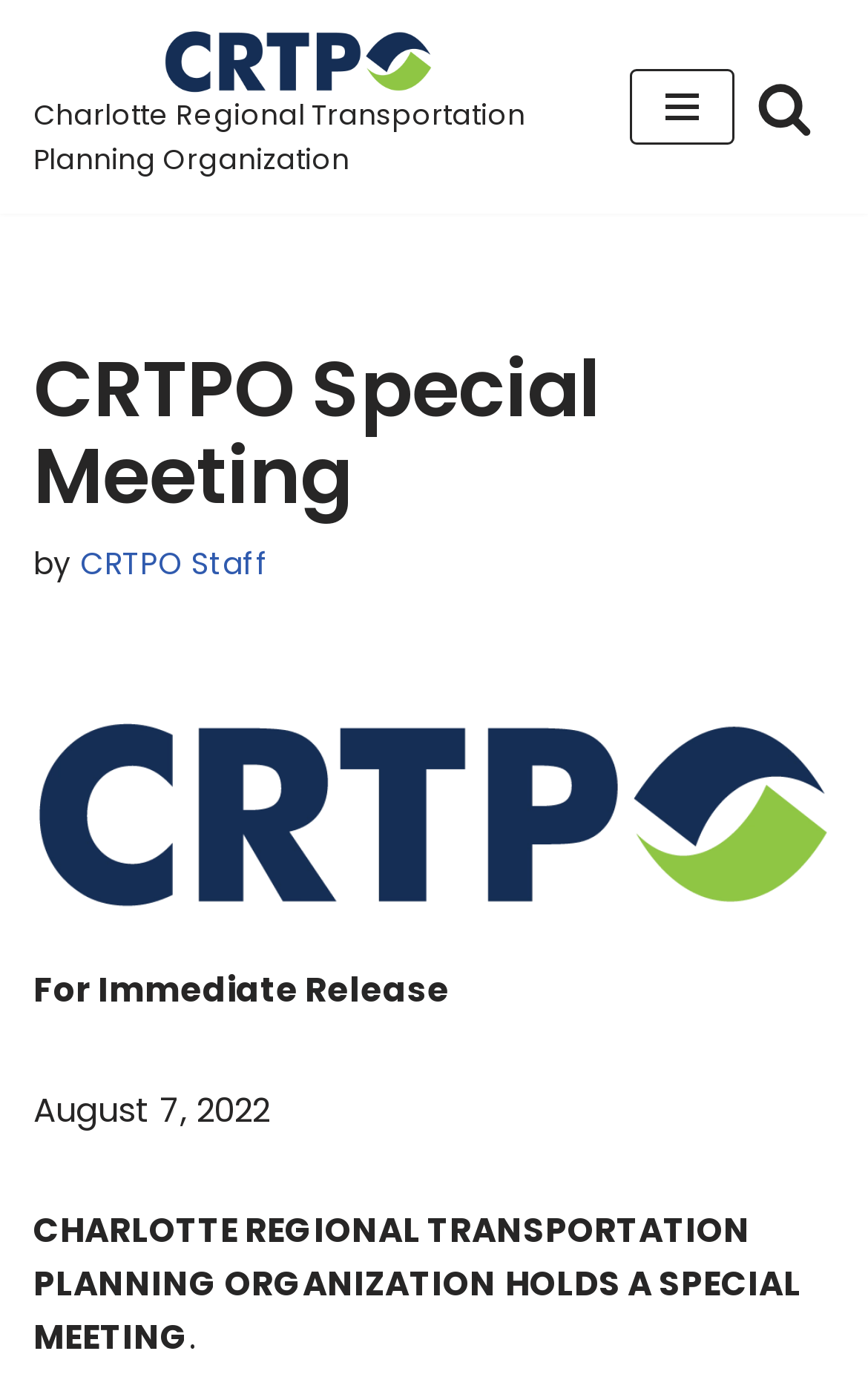Describe all significant elements and features of the webpage.

The webpage appears to be an announcement page for a special meeting of the Charlotte Regional Transportation Planning Organization (CRTPO). At the top left of the page, there is a link to skip to the content. Next to it, there is a link to the CRTPO's main page. On the top right, there is a navigation menu button and a search link with a corresponding image.

Below the top navigation section, there is a heading that reads "CRTPO Special Meeting". Underneath the heading, there is a line of text that says "by CRTPO Staff". 

The main content of the page is a press release-style announcement. It starts with the text "For Immediate Release" followed by the date "August 7, 2022". The main title of the announcement is "CHARLOTTE REGIONAL TRANSPORTATION PLANNING ORGANIZATION HOLDS A SPECIAL MEETING", which takes up most of the page width. The announcement seems to be about a special meeting of the CRTPO Board, which will be held on Monday, August 8, 2022.